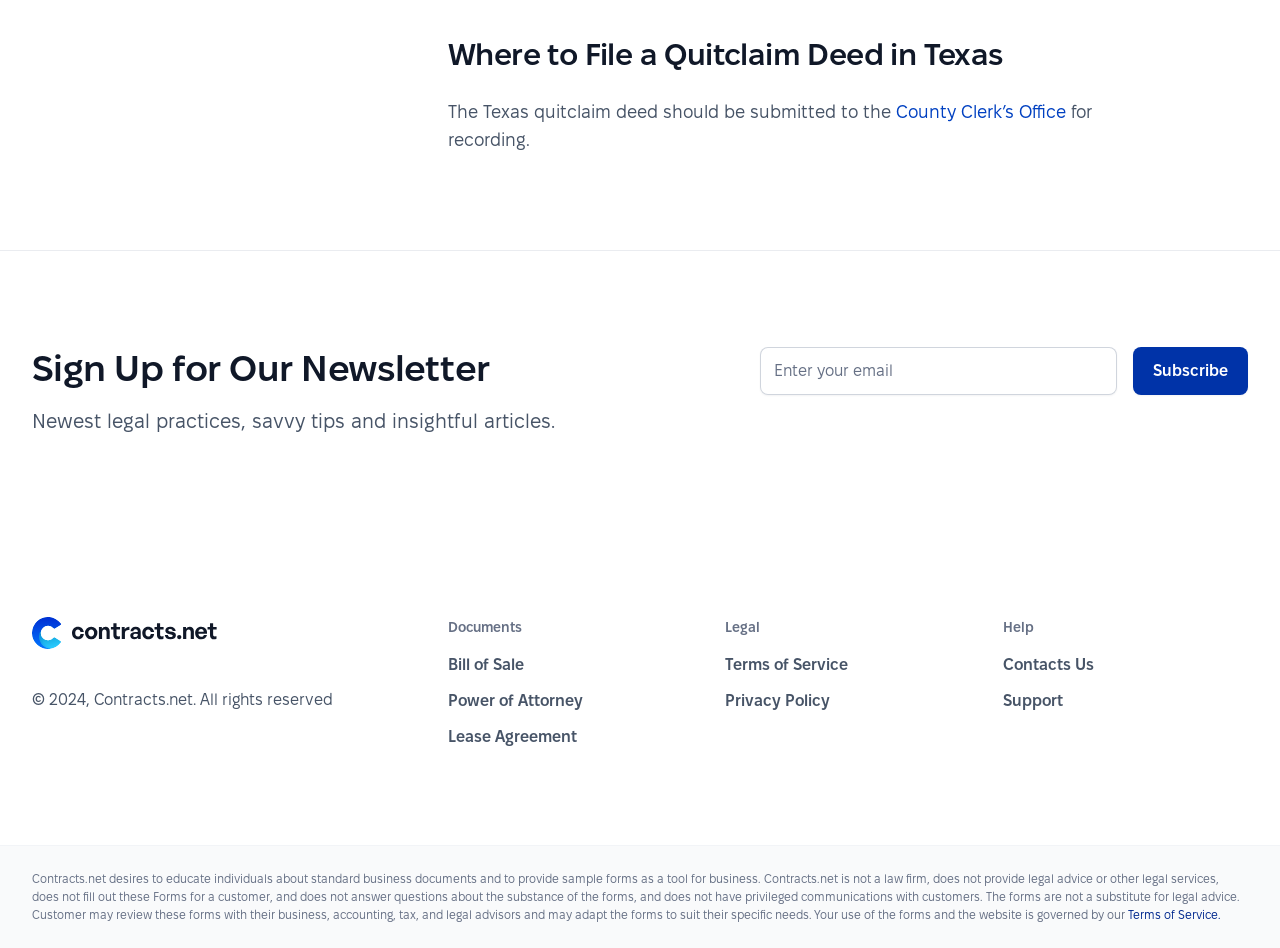Use a single word or phrase to answer the following:
What is the last section available on the webpage?

Help